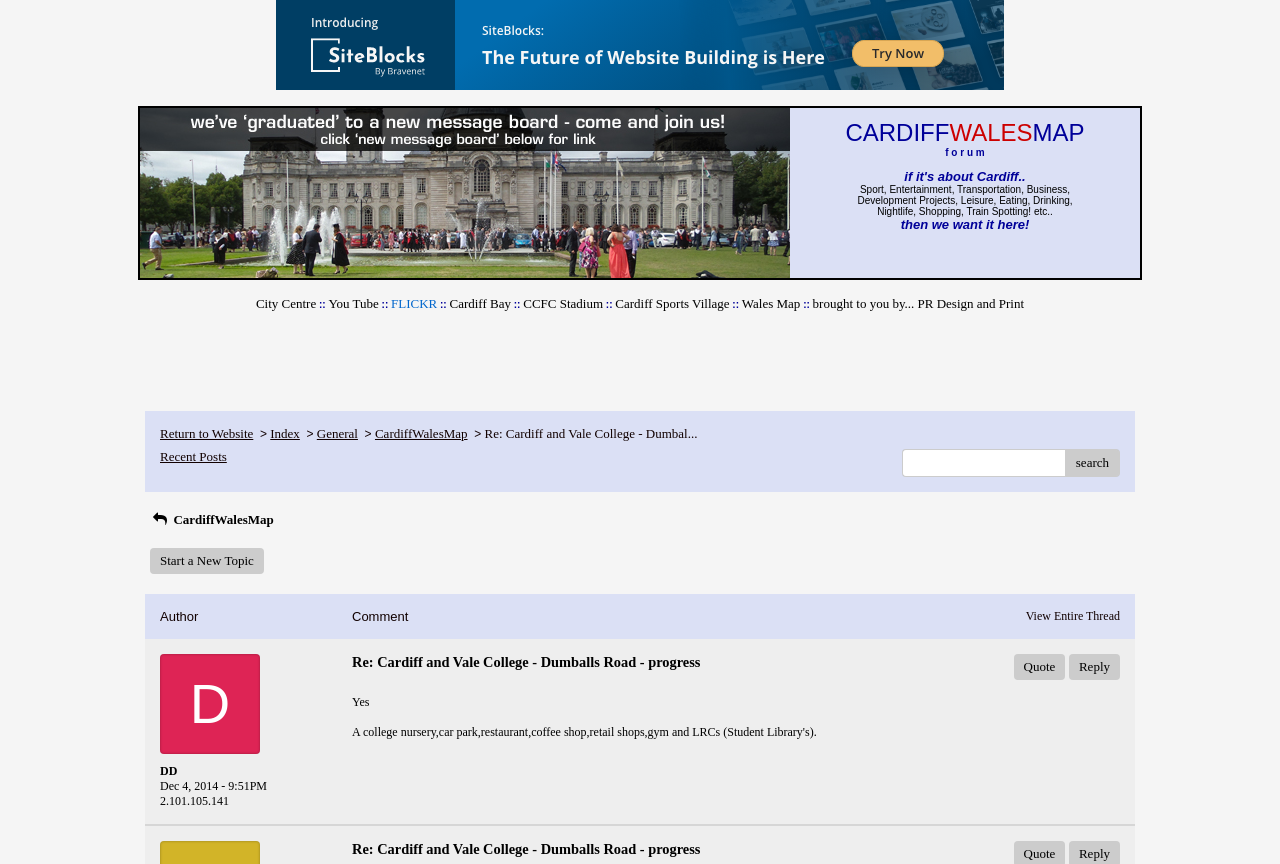Please locate the bounding box coordinates of the region I need to click to follow this instruction: "Start a new topic".

[0.117, 0.635, 0.206, 0.665]